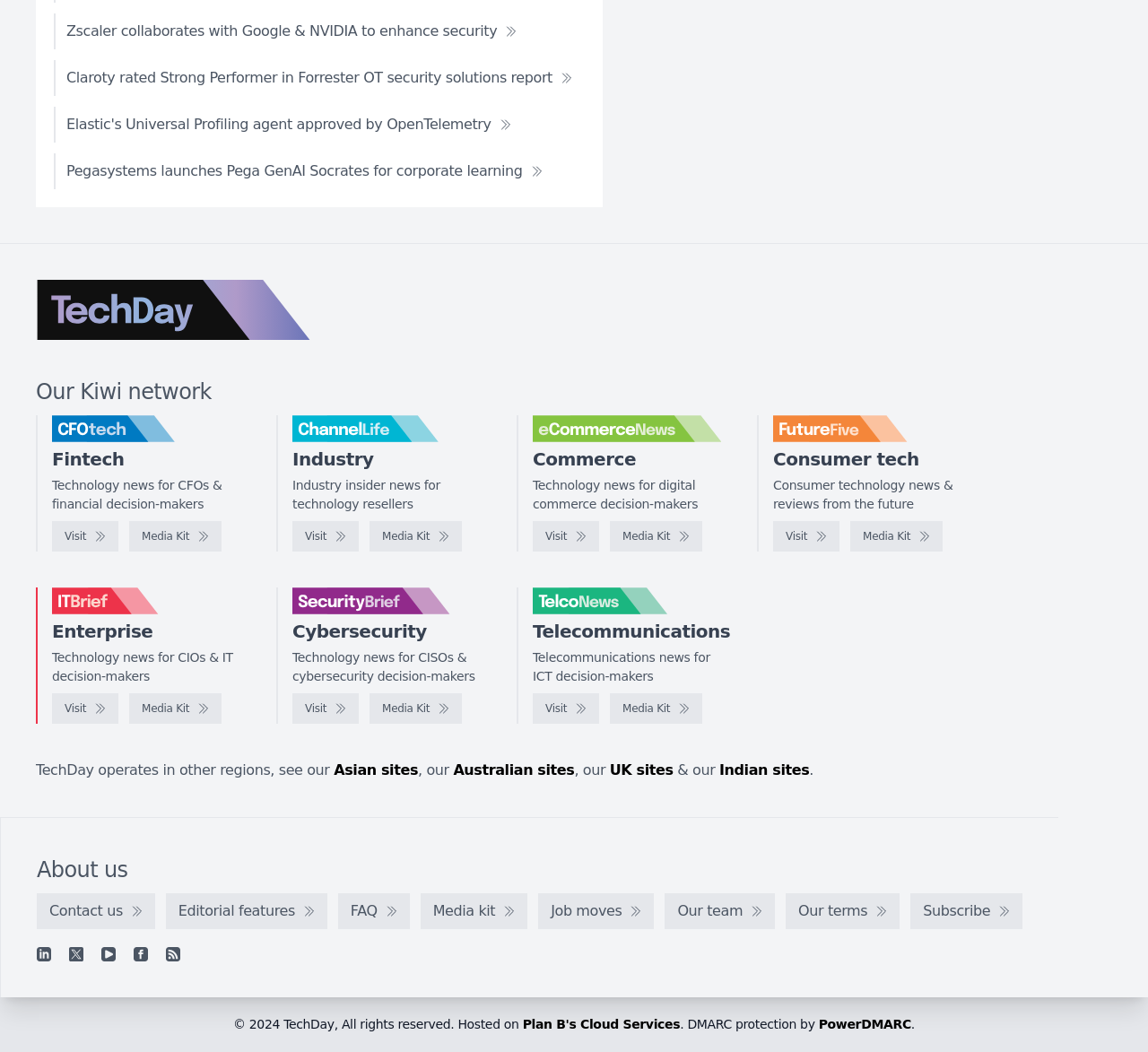Please locate the bounding box coordinates of the element's region that needs to be clicked to follow the instruction: "View all blog posts". The bounding box coordinates should be provided as four float numbers between 0 and 1, i.e., [left, top, right, bottom].

None